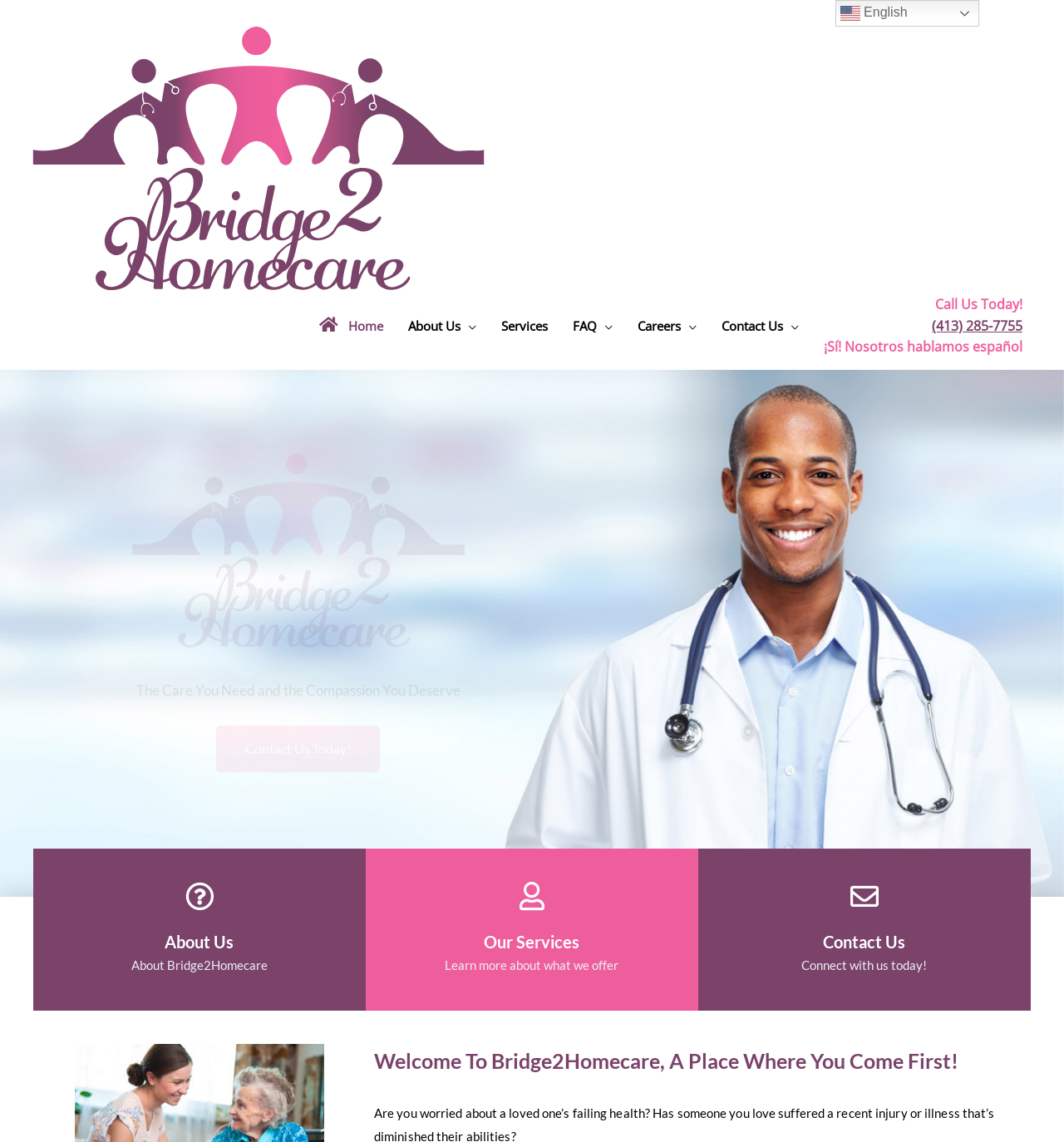Please identify the bounding box coordinates of where to click in order to follow the instruction: "Switch to English language".

[0.785, 0.0, 0.92, 0.023]